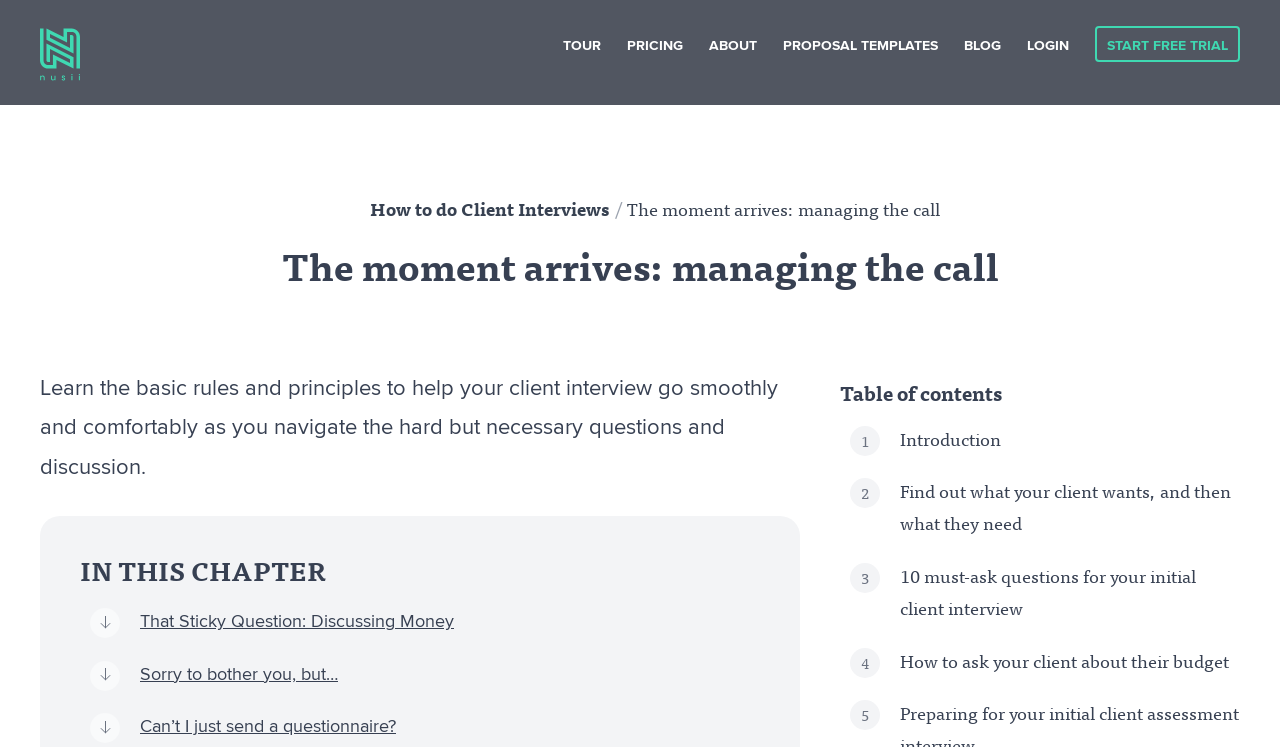Respond to the question below with a single word or phrase:
What is the title of the section that discusses asking clients about their budget?

How to ask your client about their budget